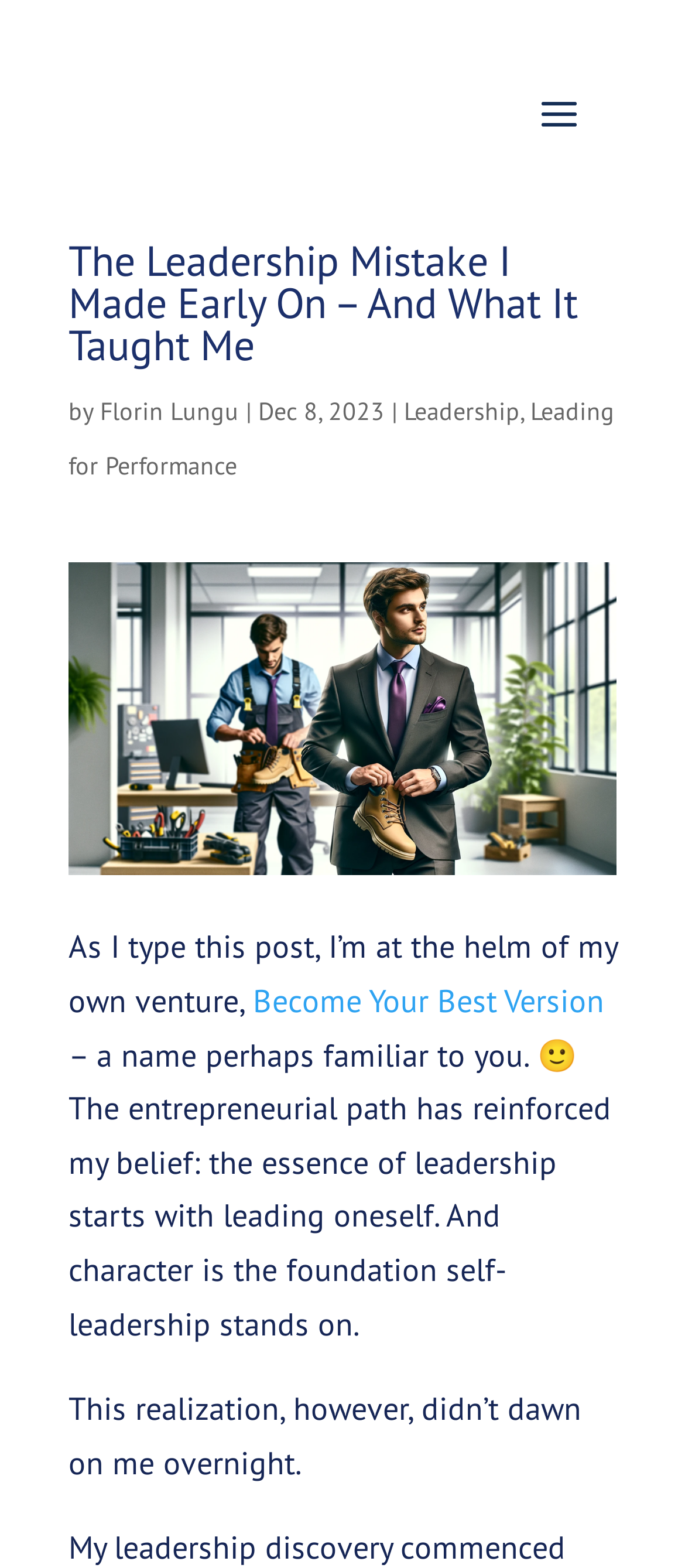Determine and generate the text content of the webpage's headline.

The Leadership Mistake I Made Early On – And What It Taught Me